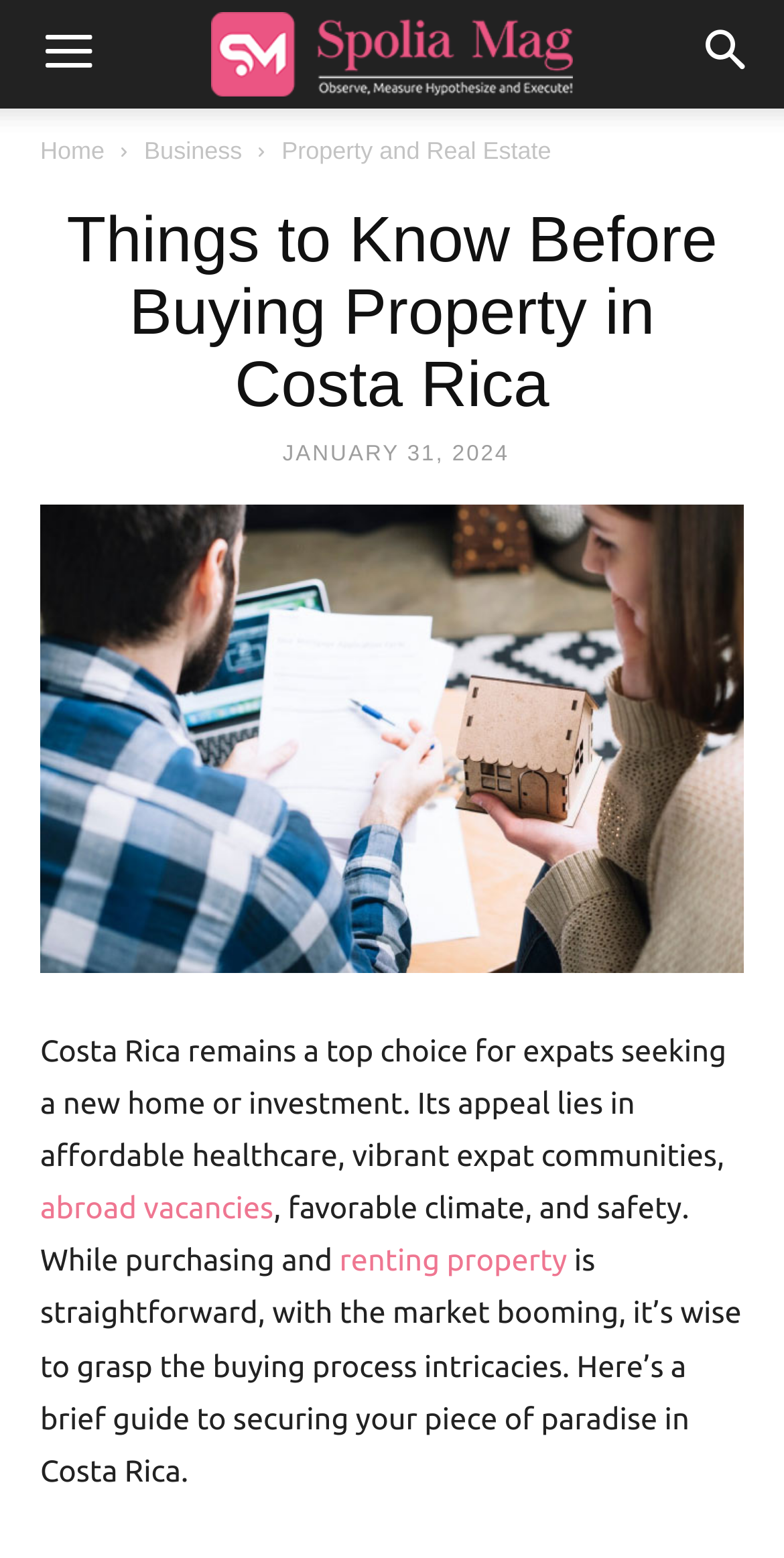Provide your answer to the question using just one word or phrase: What is the date of the article?

JANUARY 31, 2024